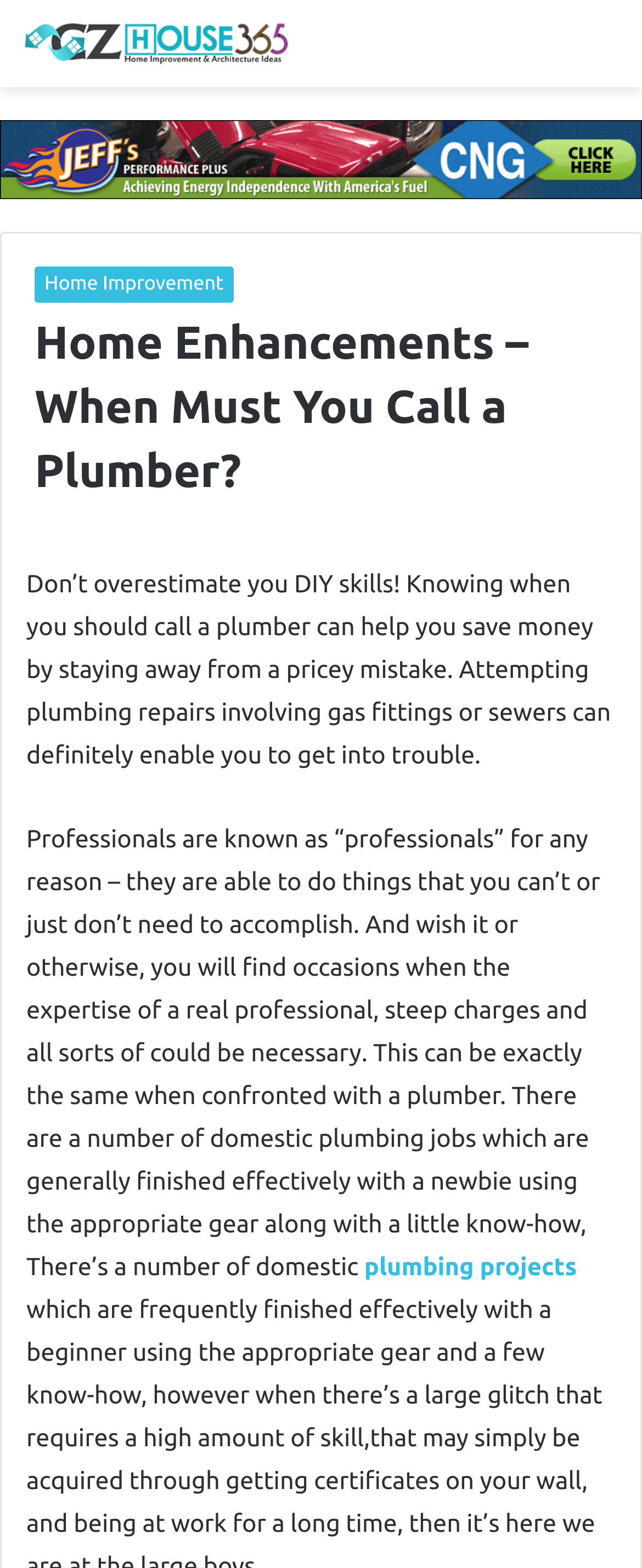What is the relationship between professionals and DIY skills?
Using the image as a reference, answer with just one word or a short phrase.

Professionals can do things DIYers can't